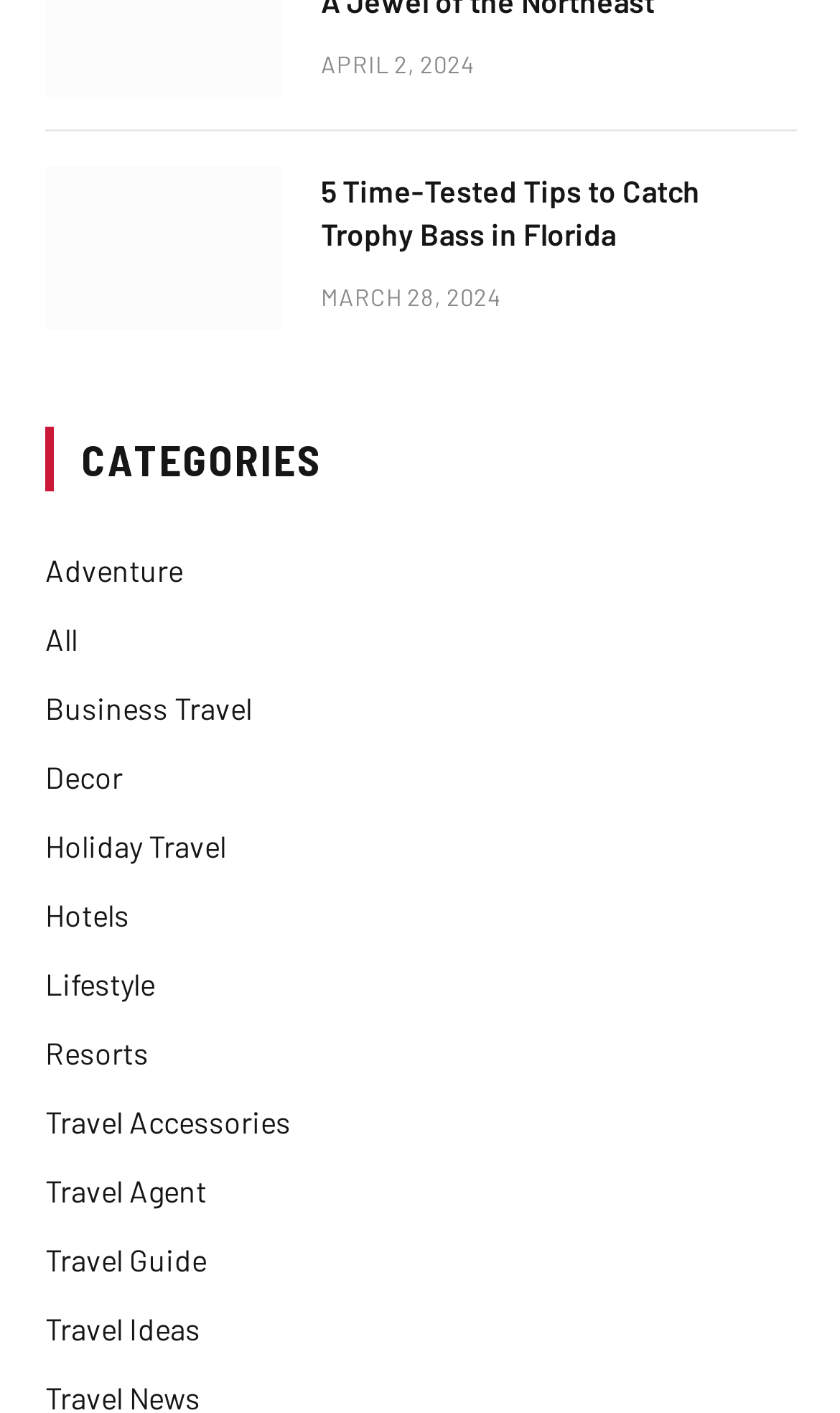Please identify the bounding box coordinates of the region to click in order to complete the task: "read article posted on April 2, 2024". The coordinates must be four float numbers between 0 and 1, specified as [left, top, right, bottom].

[0.382, 0.035, 0.565, 0.055]